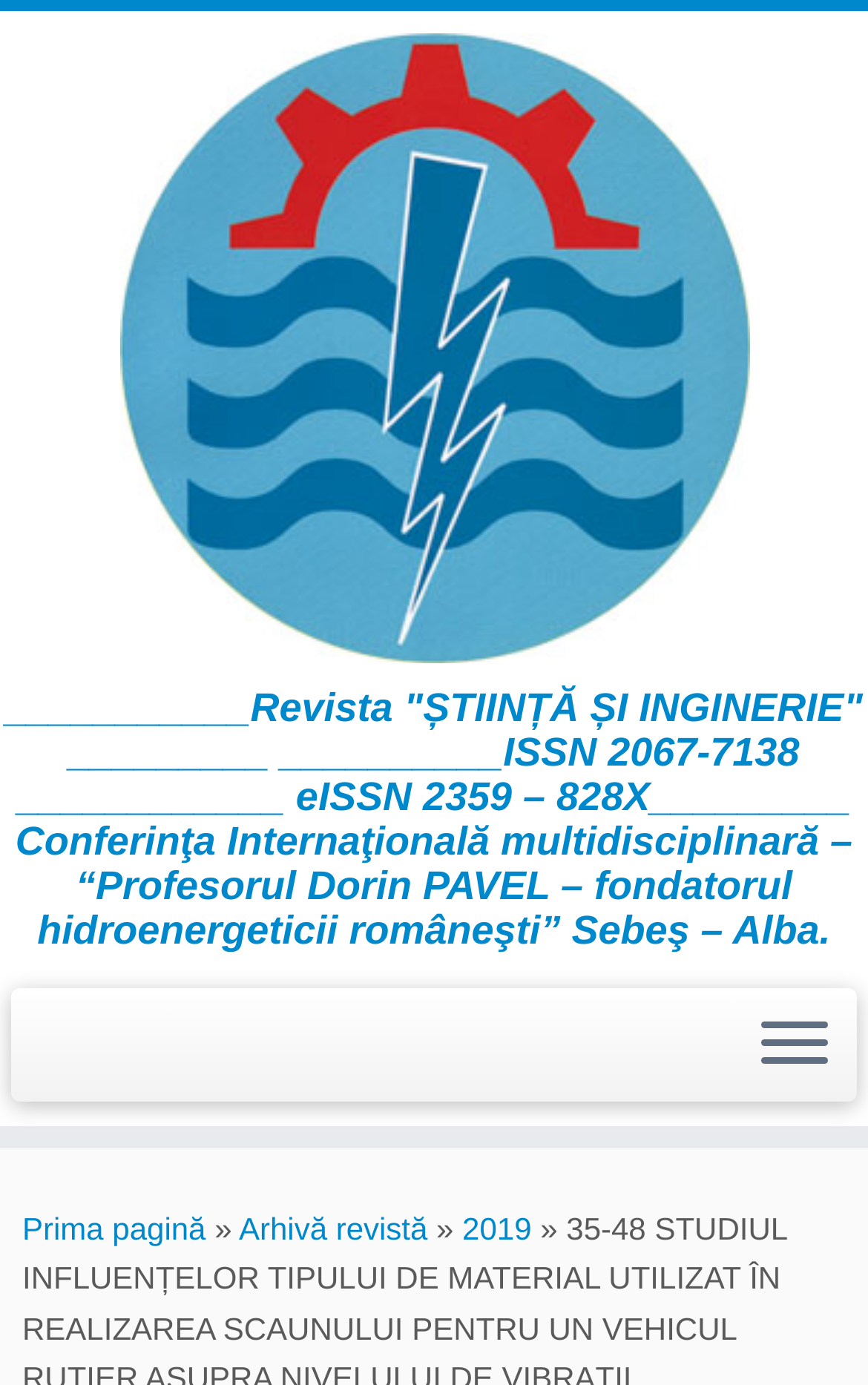How many links are there in the top section?
Refer to the screenshot and deliver a thorough answer to the question presented.

I can see three links in the top section of the webpage: 'Skip to content', 'Știință și Inginerie', and 'Prima pagină'.